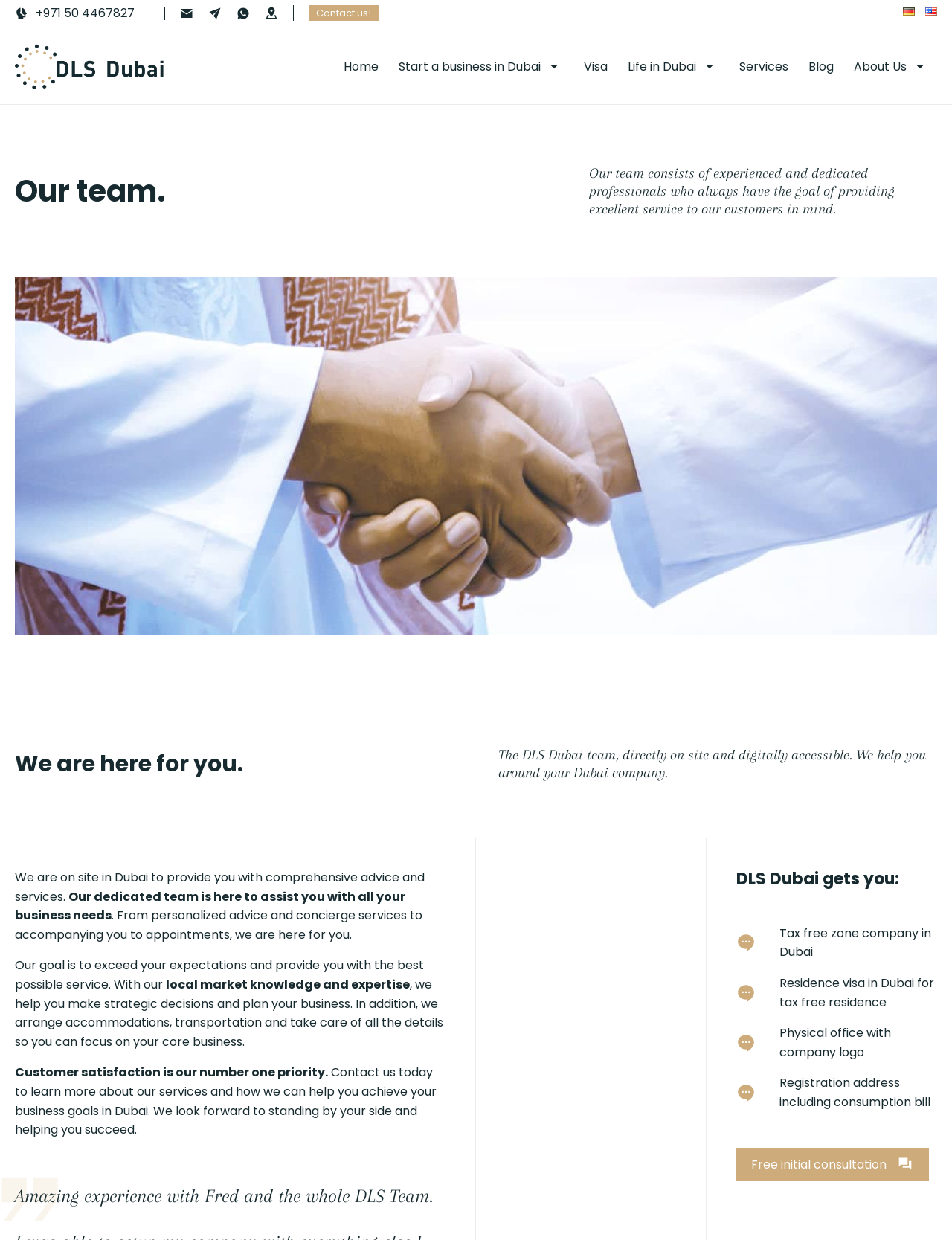Please identify the bounding box coordinates of the clickable element to fulfill the following instruction: "Click the 'Contact us!' link". The coordinates should be four float numbers between 0 and 1, i.e., [left, top, right, bottom].

[0.324, 0.004, 0.398, 0.017]